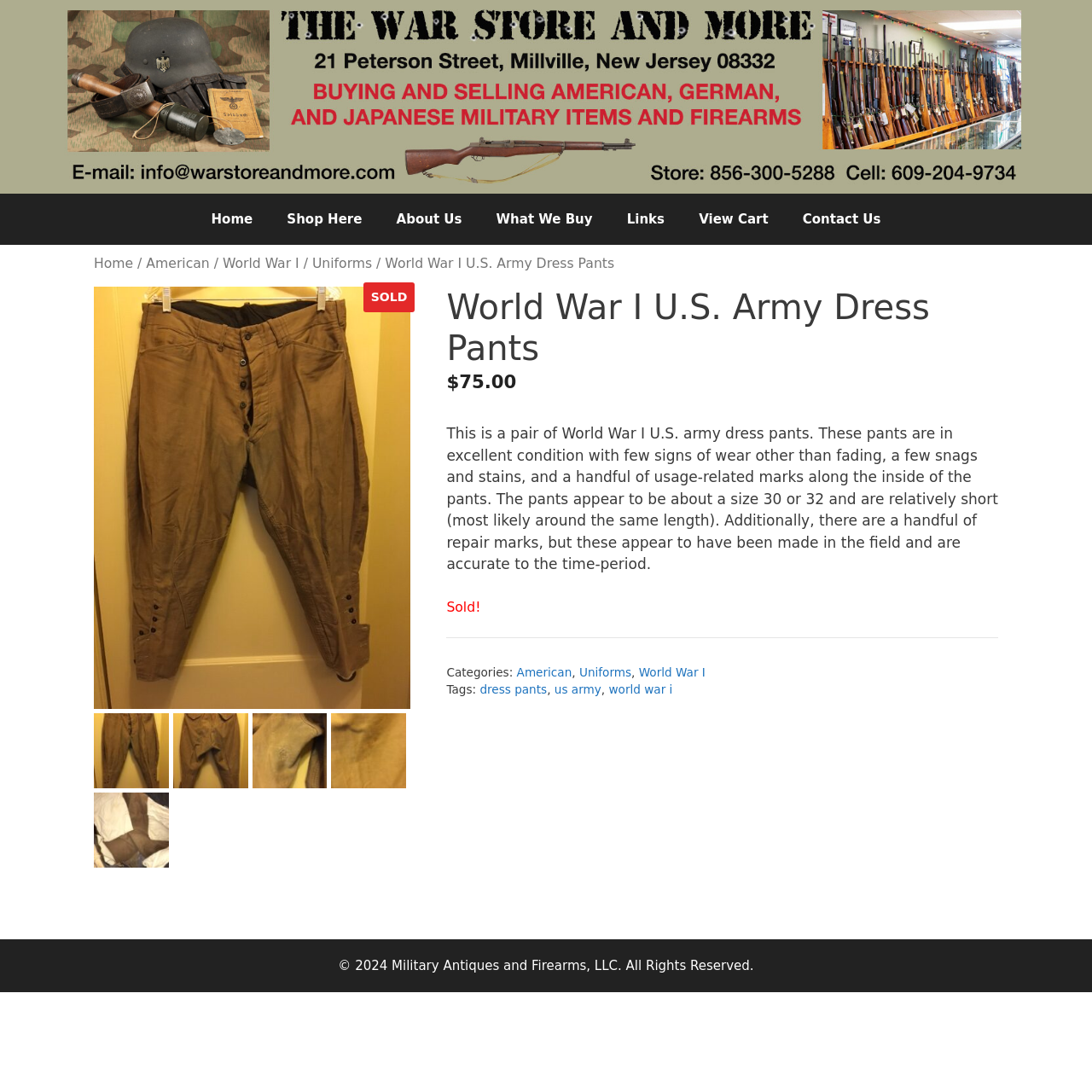What is the price of the World War I U.S. Army Dress Pants?
Based on the screenshot, answer the question with a single word or phrase.

$75.00